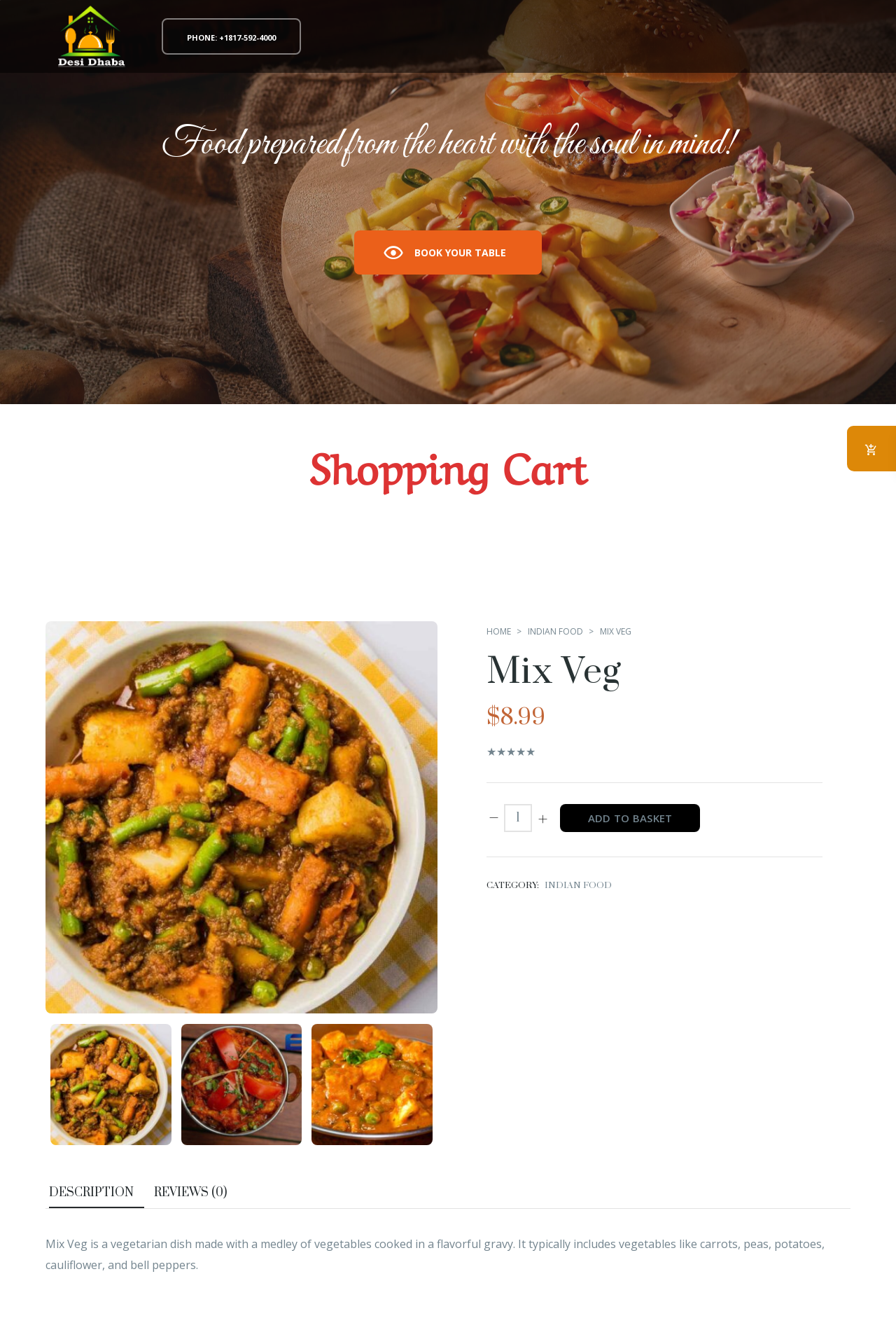Please examine the image and answer the question with a detailed explanation:
What is the price of the Mix Veg dish?

I found the price by looking at the section describing the Mix Veg dish, where I saw a static text element with the text '$' followed by another static text element with the text '8.99'.